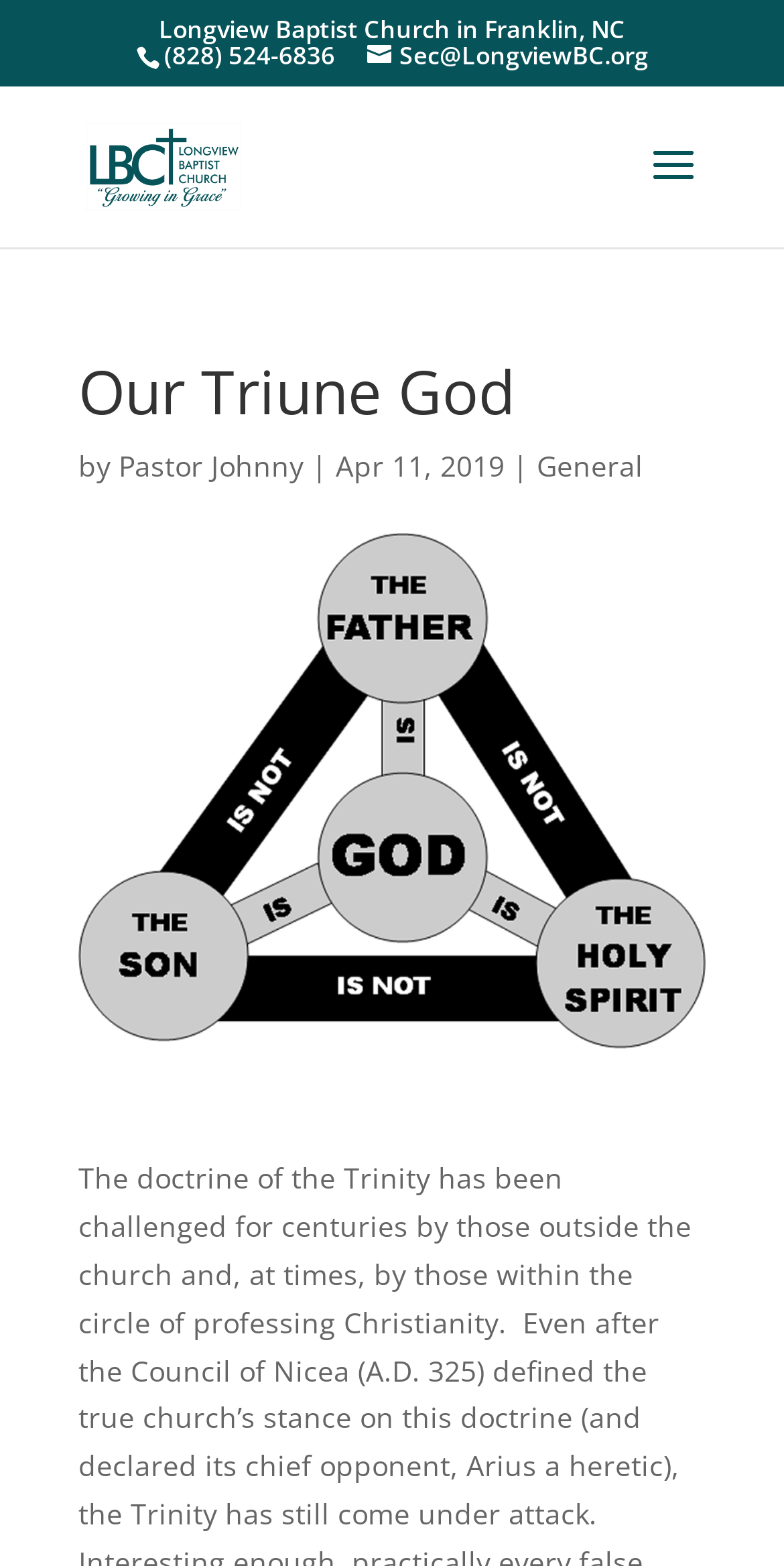Provide an in-depth caption for the elements present on the webpage.

The webpage appears to be a sermon or article page from Longview Baptist Church in Franklin, NC. At the top, there is a header section with the church's name and contact information, including a phone number and email address. Below this, there is a link to the church's homepage, accompanied by a small church logo.

The main content of the page is focused on the sermon or article titled "Our Triune God", which is displayed prominently in a large heading. The author of the sermon is credited as Pastor Johnny, and the date of the sermon is April 11, 2019. The sermon is categorized under the topic "General".

There are no images on the page apart from the small church logo. The overall layout is simple and easy to navigate, with clear headings and concise text.